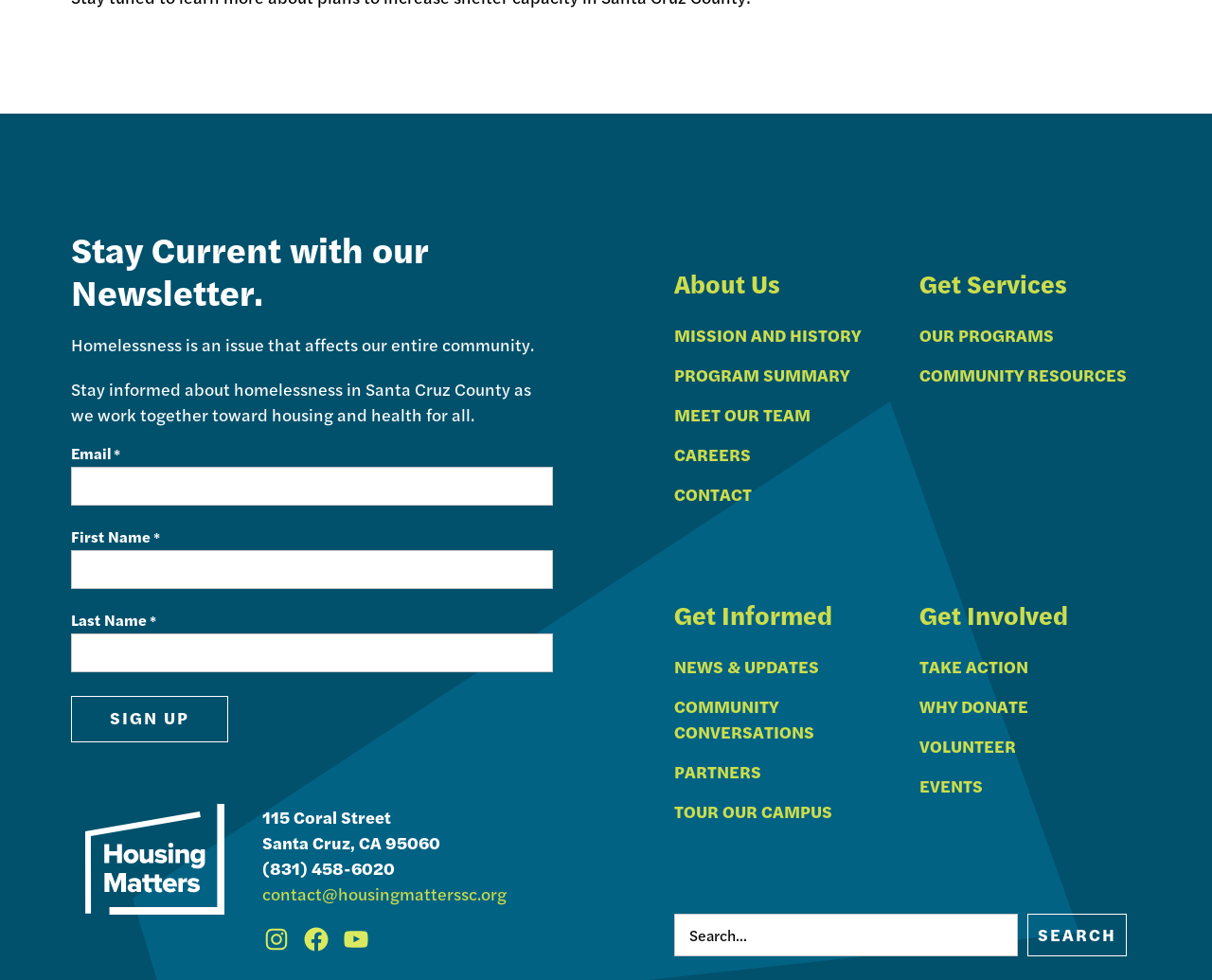How many textboxes are required?
From the image, respond with a single word or phrase.

3